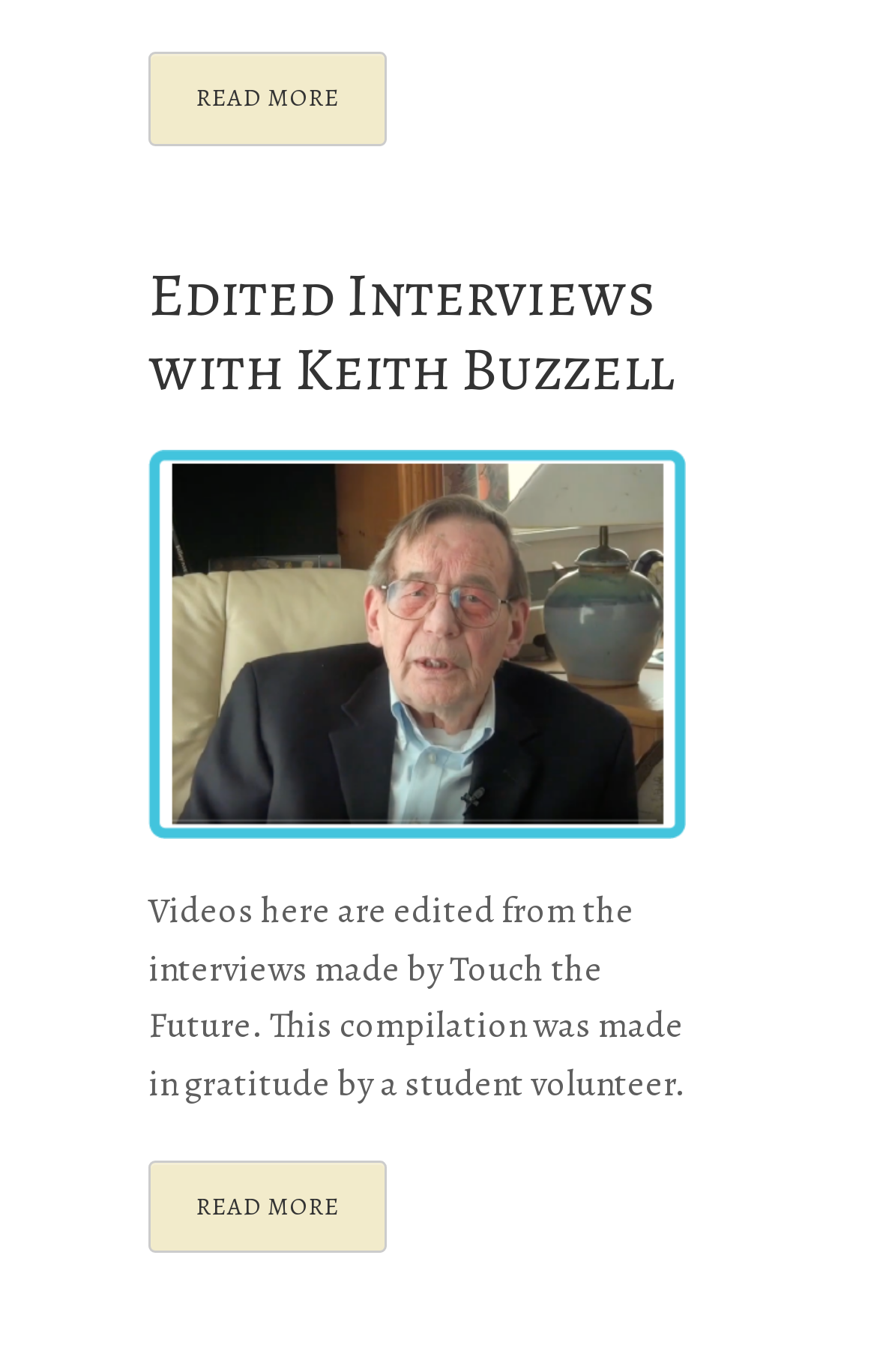What is the name of the person interviewed in the videos?
Please provide a detailed and thorough answer to the question.

The answer can be found in the heading element with the text 'Edited Interviews with Keith Buzzell' which is a child element of the HeaderAsNonLandmark element.